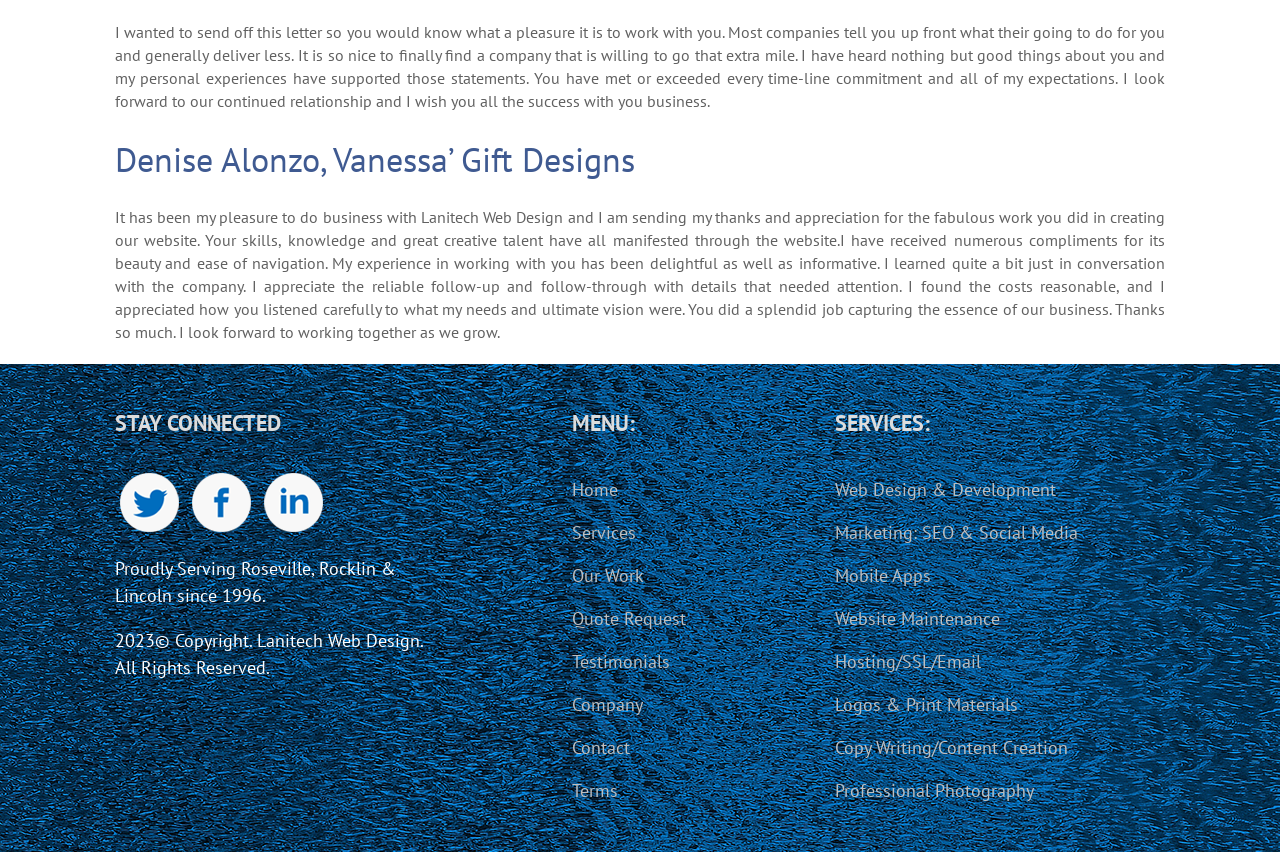Identify the bounding box coordinates of the section that should be clicked to achieve the task described: "Go to Home page".

[0.447, 0.559, 0.547, 0.591]